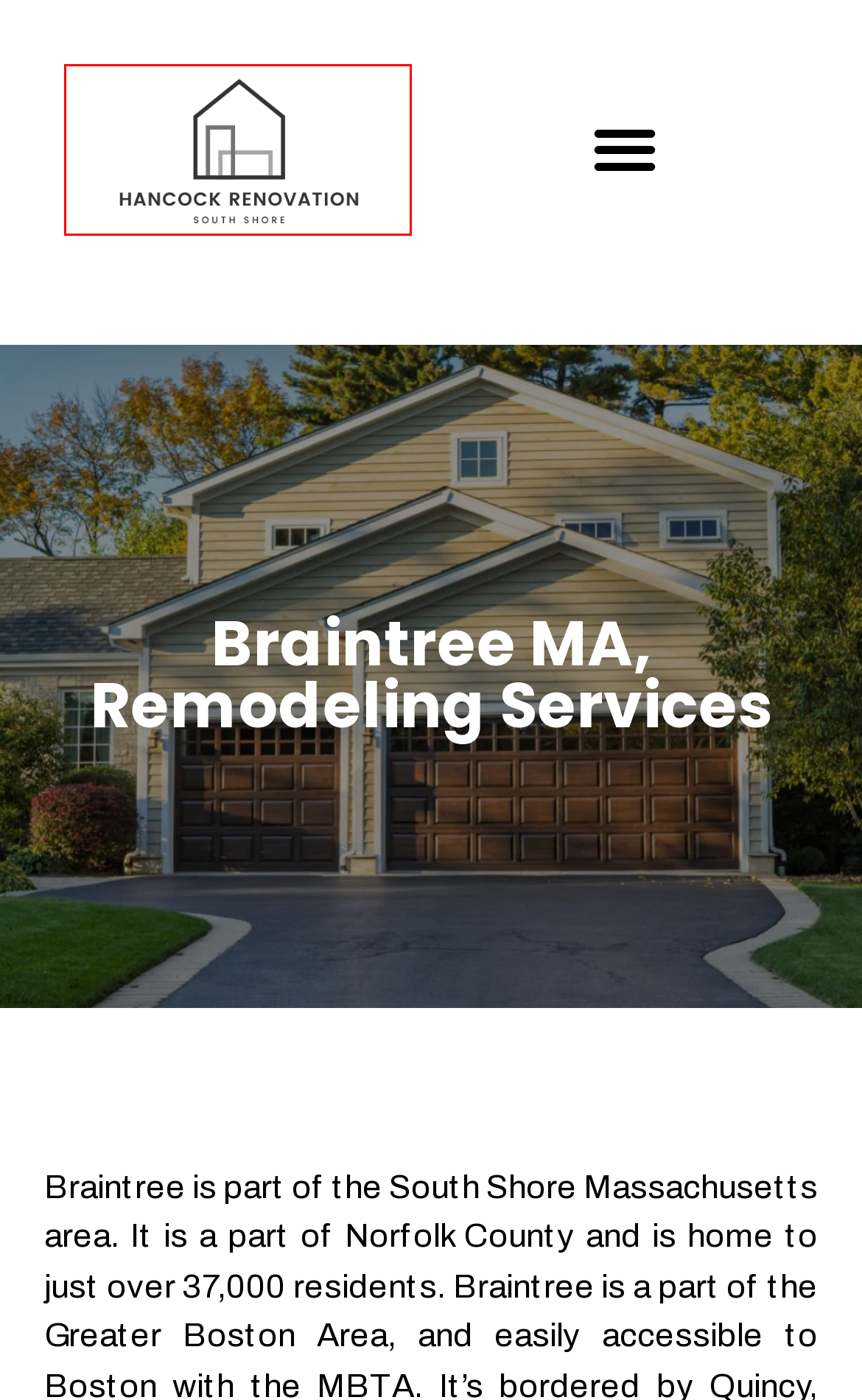Given a screenshot of a webpage with a red bounding box around an element, choose the most appropriate webpage description for the new page displayed after clicking the element within the bounding box. Here are the candidates:
A. Contact Us | Hancock Renovation South Shore | Quincy, Ma
B. Small Biz Drs LLC | Helping small local business grow!
C. Garage Remodeling Service | Hancock Renovation South Shore
D. Our Services | Hancock Renovation South Shore
E. Disclaimer - Hancock Renovation South Shore
F. Second Story Addition | Hancock Renovation South Shore MA
G. Privacy Policy - Hancock Renovation South Shore
H. Hancock Renovation South Shore | Home Remodeling Contractor

H